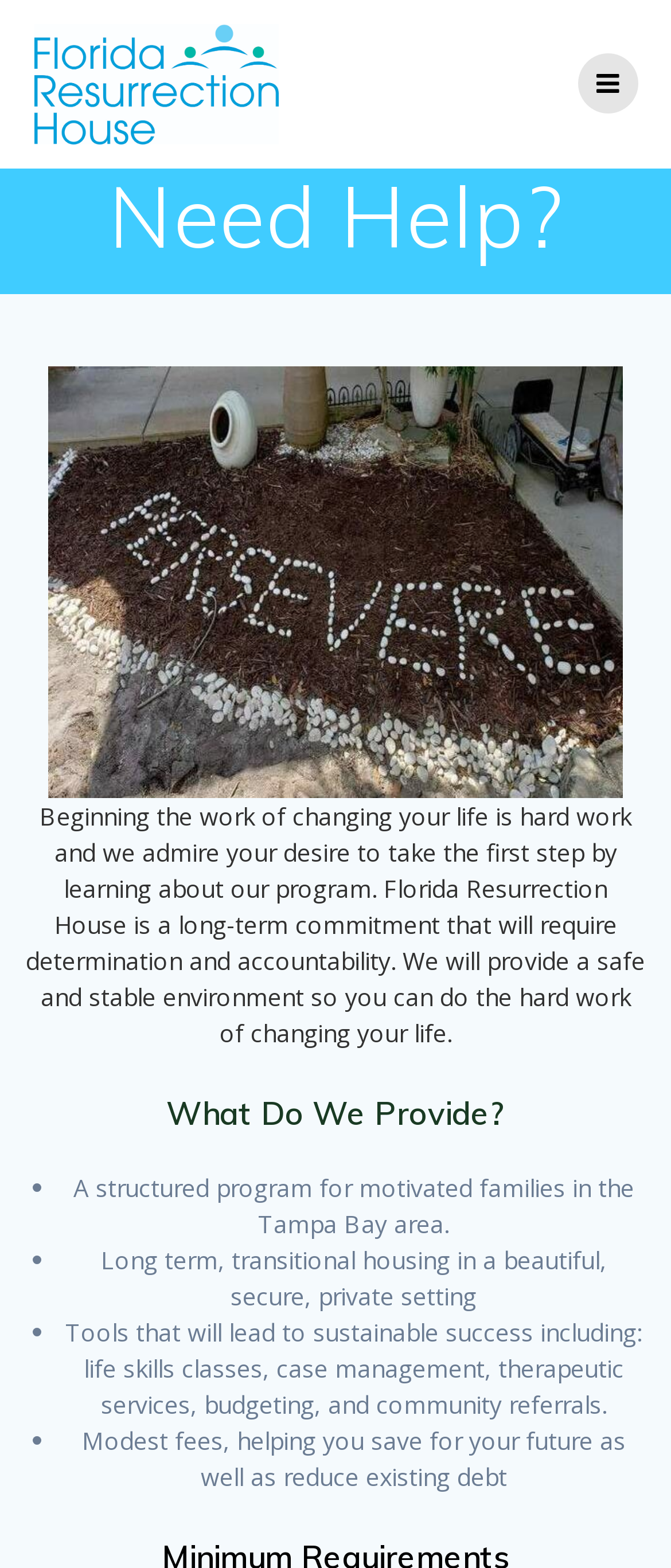What type of environment is provided?
Carefully examine the image and provide a detailed answer to the question.

I found the answer by reading the StaticText element that says 'We will provide a safe and stable environment so you can do the hard work of changing your life.'